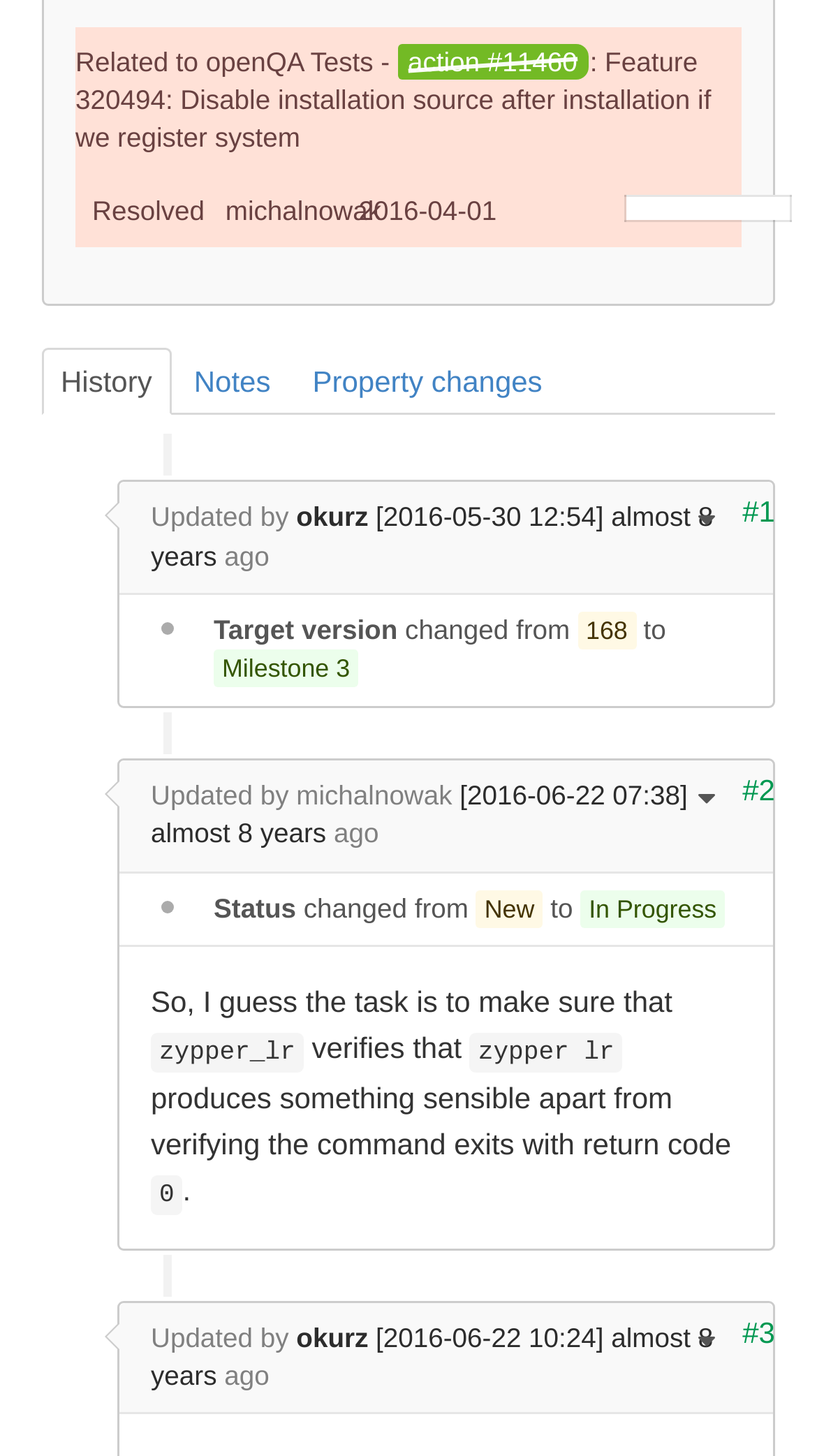Please find the bounding box coordinates of the element that you should click to achieve the following instruction: "View property changes". The coordinates should be presented as four float numbers between 0 and 1: [left, top, right, bottom].

[0.359, 0.239, 0.687, 0.285]